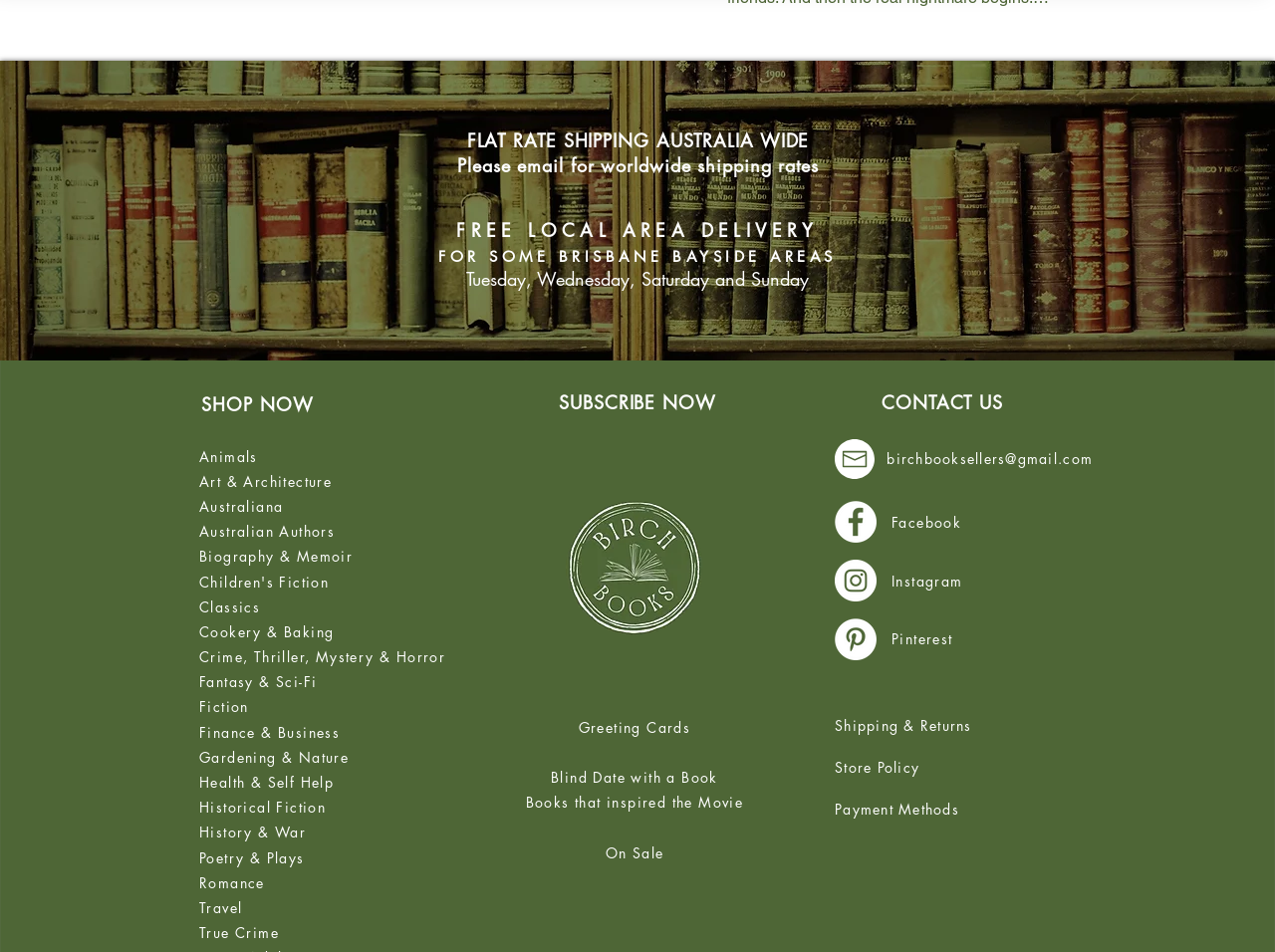What is the shipping policy of Birch Books?
Look at the screenshot and respond with a single word or phrase.

Flat rate shipping Australia wide